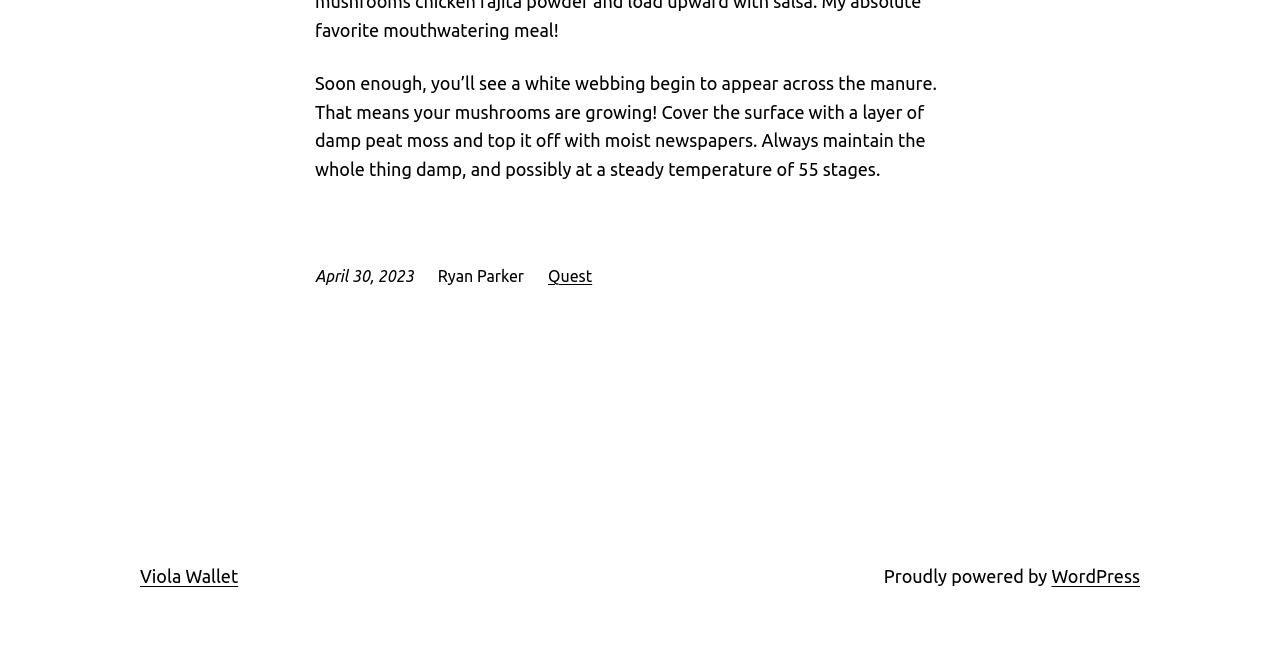What is the recommended temperature for mushroom growth?
Using the image, elaborate on the answer with as much detail as possible.

According to the article, the recommended temperature for mushroom growth is 55 stages, which is mentioned in the article content as part of the instructions for growing mushrooms.